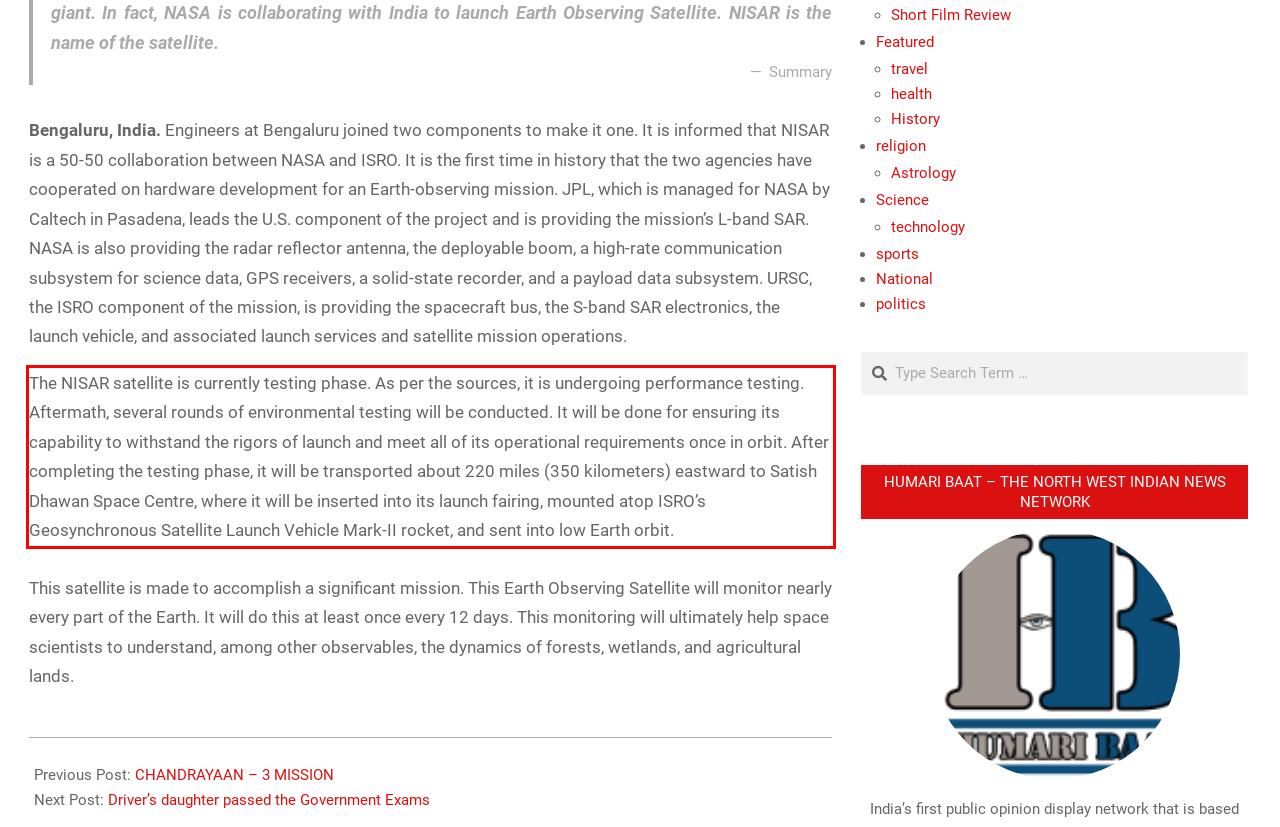Identify the text inside the red bounding box on the provided webpage screenshot by performing OCR.

The NISAR satellite is currently testing phase. As per the sources, it is undergoing performance testing. Aftermath, several rounds of environmental testing will be conducted. It will be done for ensuring its capability to withstand the rigors of launch and meet all of its operational requirements once in orbit. After completing the testing phase, it will be transported about 220 miles (350 kilometers) eastward to Satish Dhawan Space Centre, where it will be inserted into its launch fairing, mounted atop ISRO’s Geosynchronous Satellite Launch Vehicle Mark-II rocket, and sent into low Earth orbit.